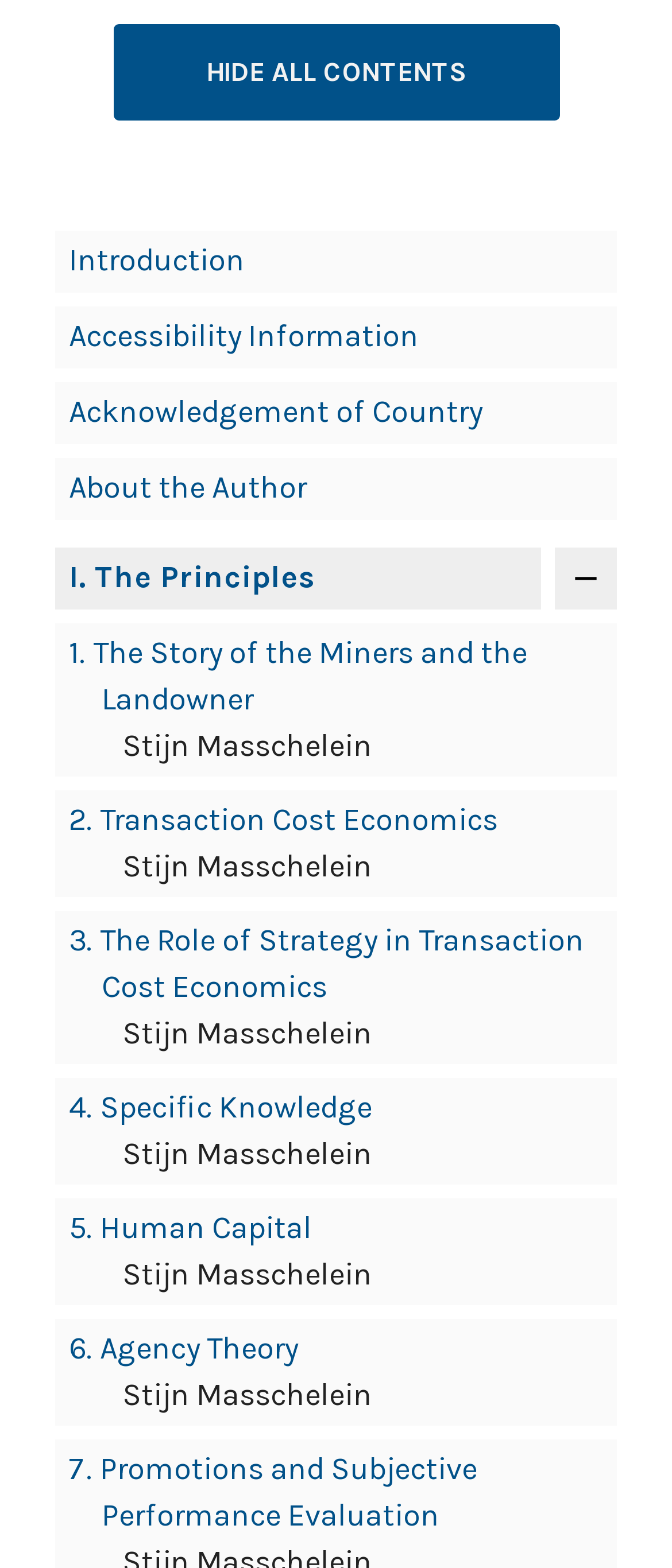Given the element description: "Trans. on CHES", predict the bounding box coordinates of this UI element. The coordinates must be four float numbers between 0 and 1, given as [left, top, right, bottom].

None